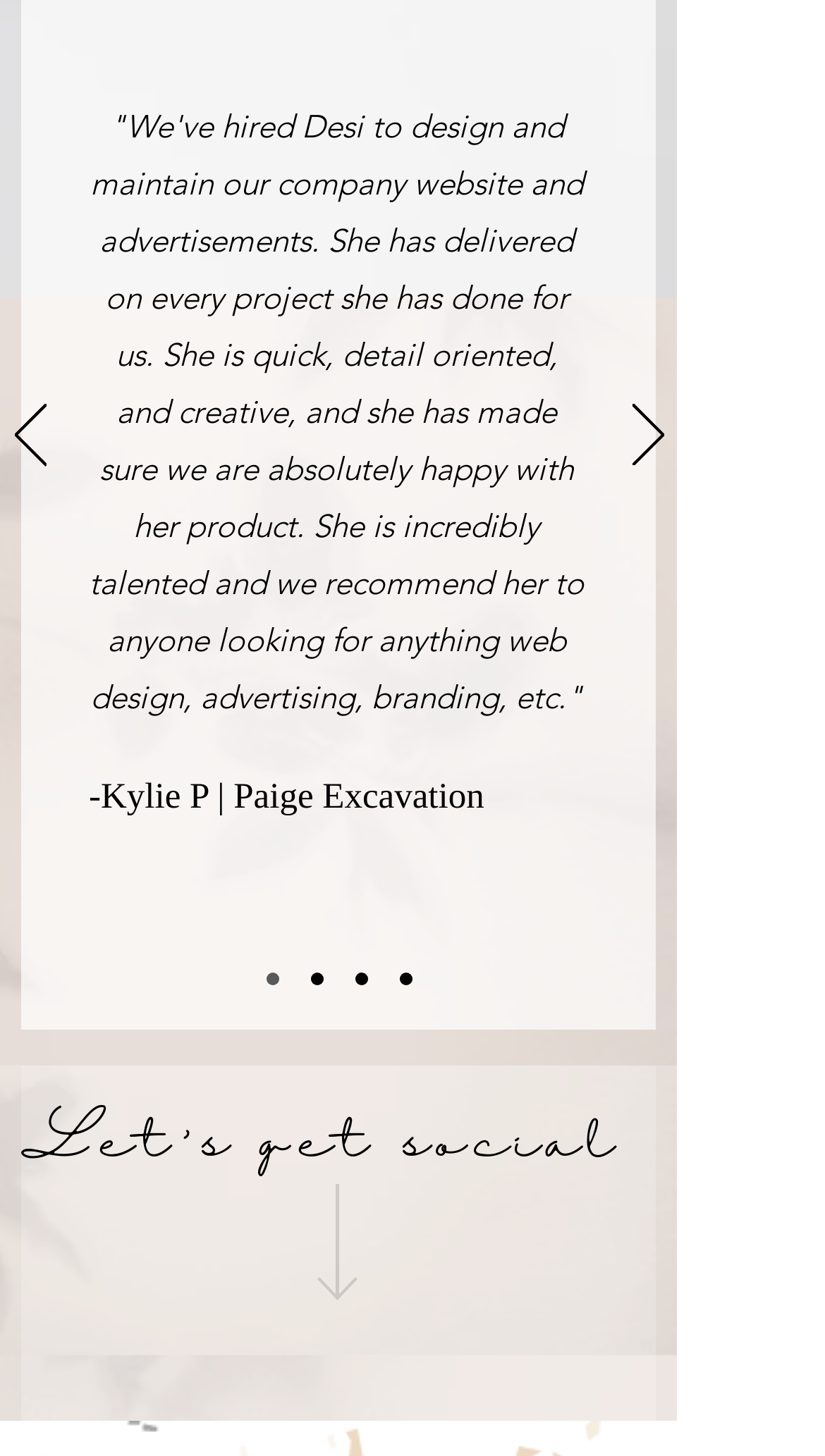Provide a one-word or short-phrase answer to the question:
How many reviews are listed?

4